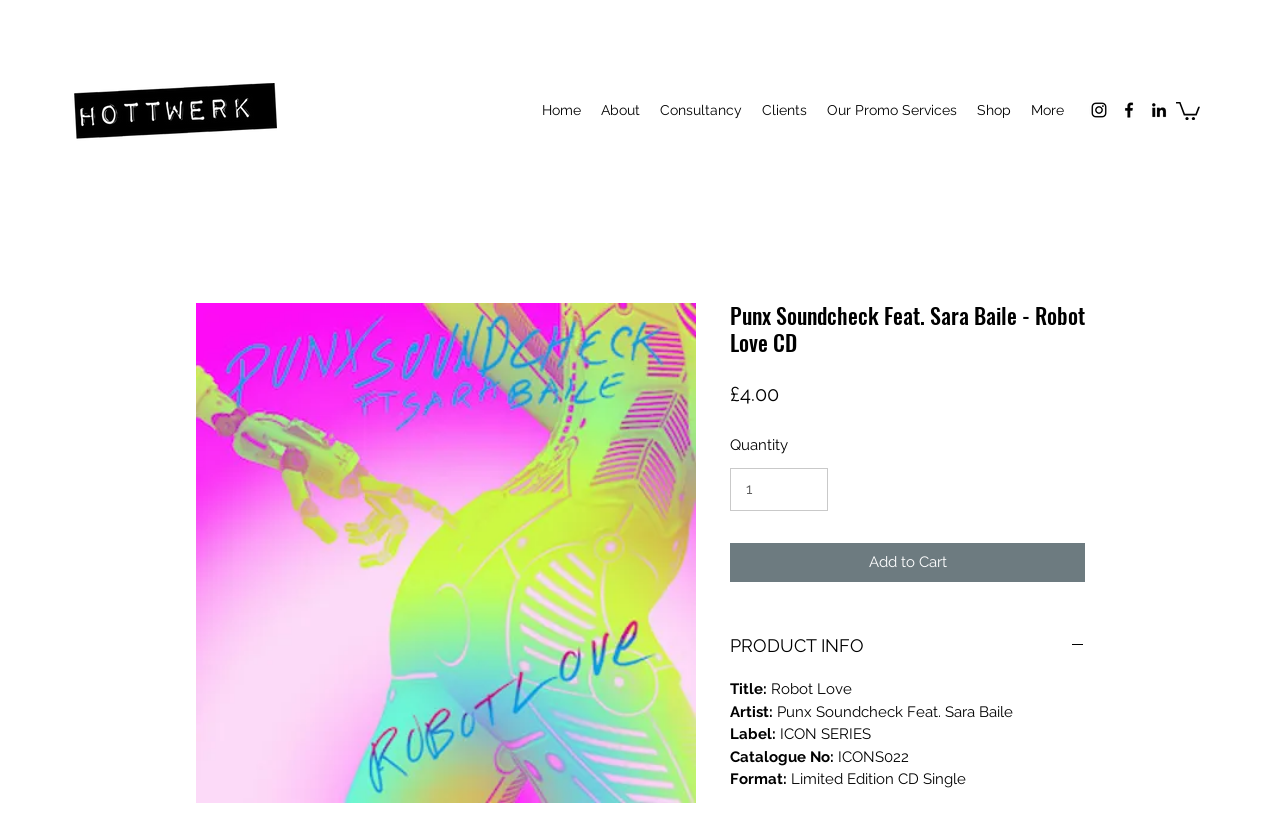Please determine the bounding box coordinates for the element that should be clicked to follow these instructions: "Click the Home link".

[0.416, 0.114, 0.462, 0.15]